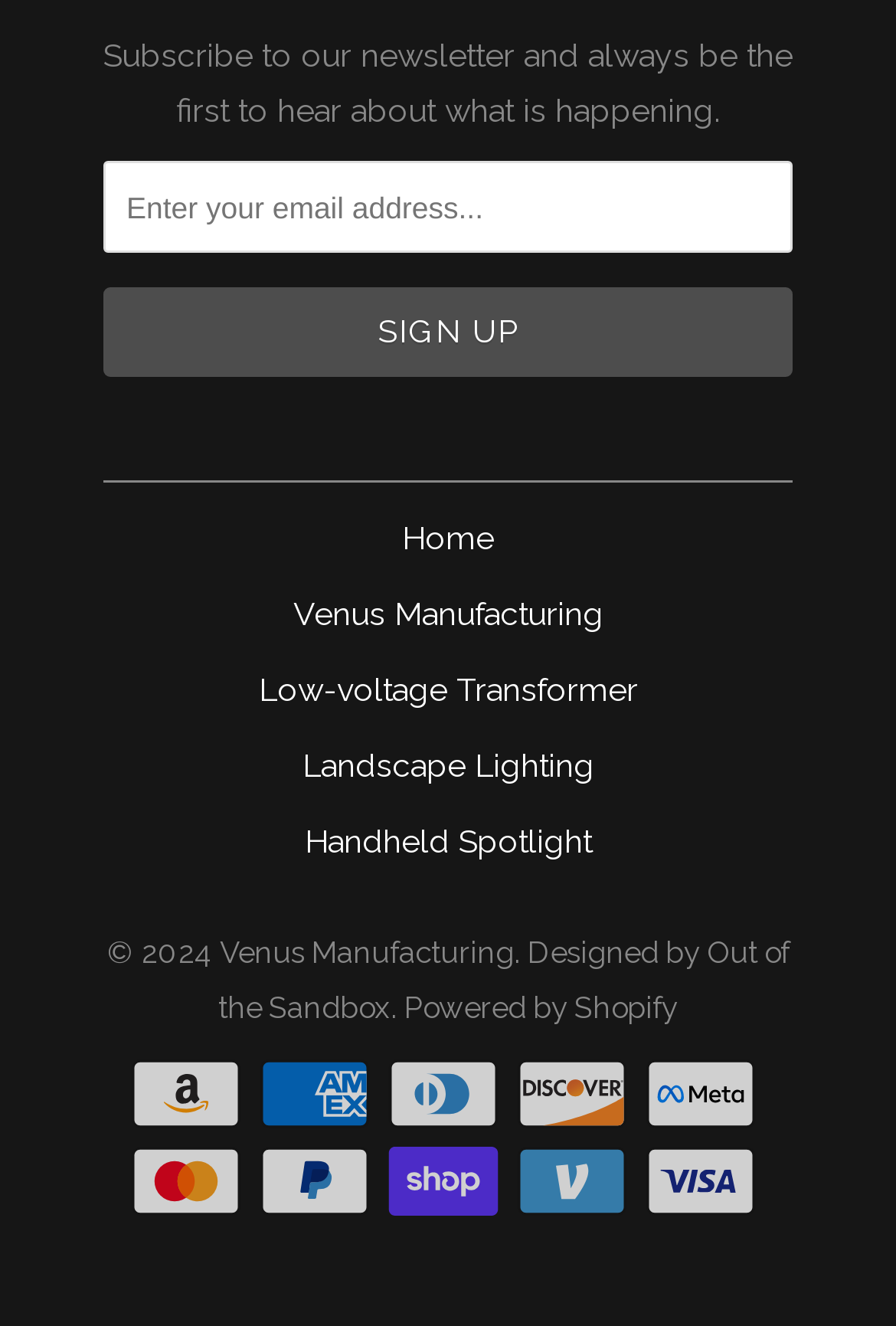Please identify the bounding box coordinates of the element that needs to be clicked to perform the following instruction: "Go to Home page".

[0.449, 0.392, 0.551, 0.42]